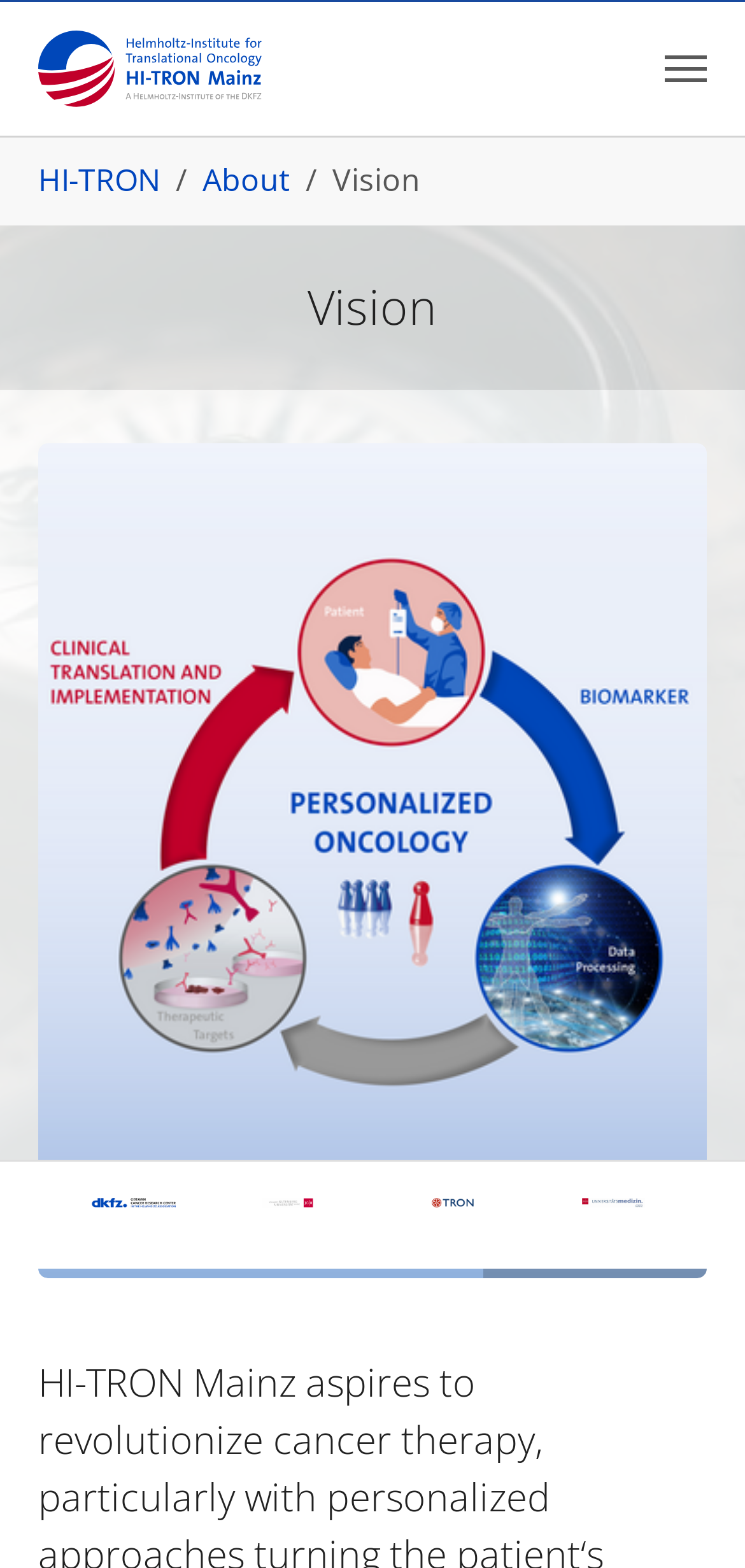Give a one-word or short-phrase answer to the following question: 
What is the logo at the top left corner?

HI-TRON logo